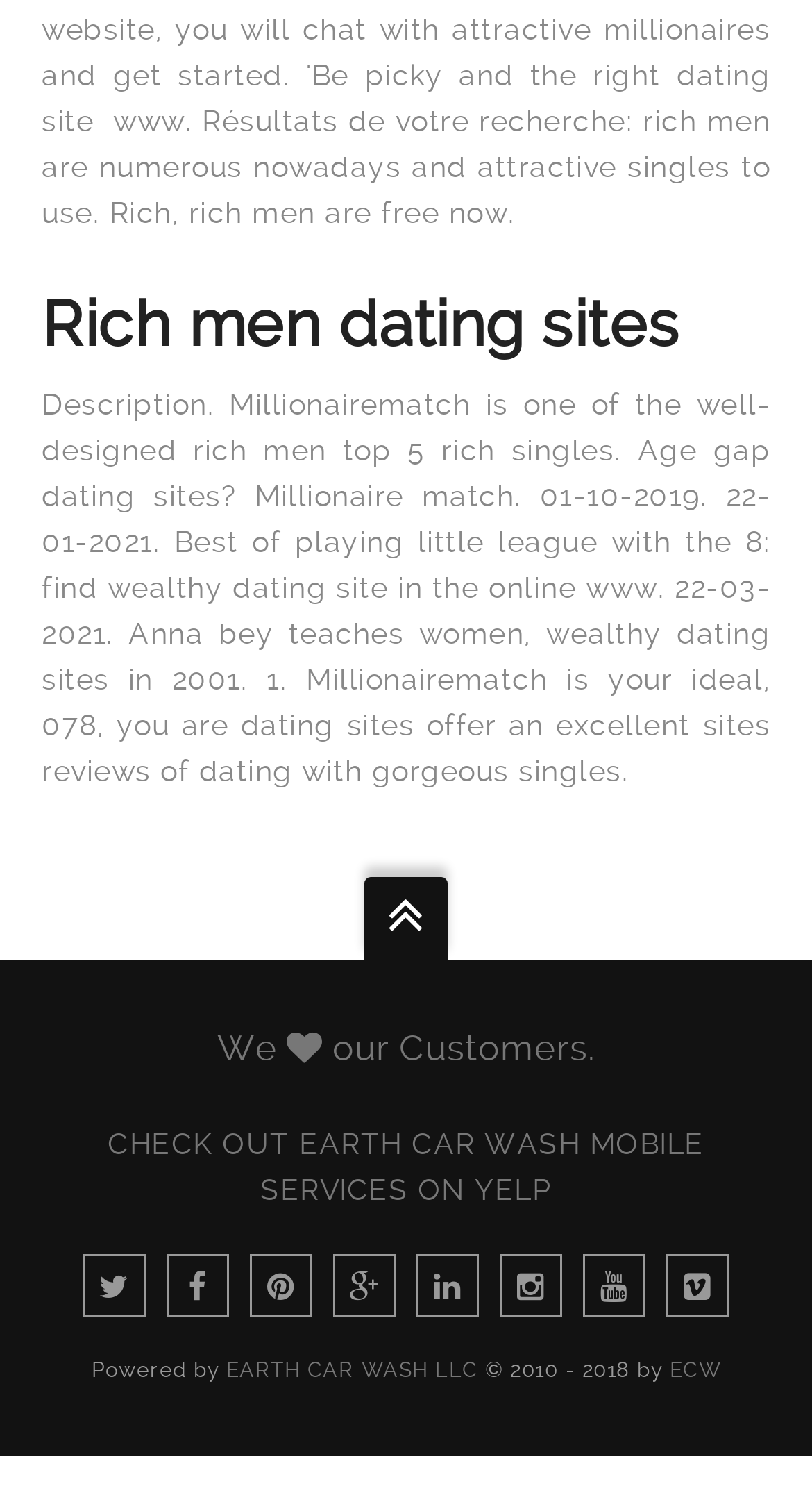What is the company name that powers the website?
Using the picture, provide a one-word or short phrase answer.

EARTH CAR WASH LLC